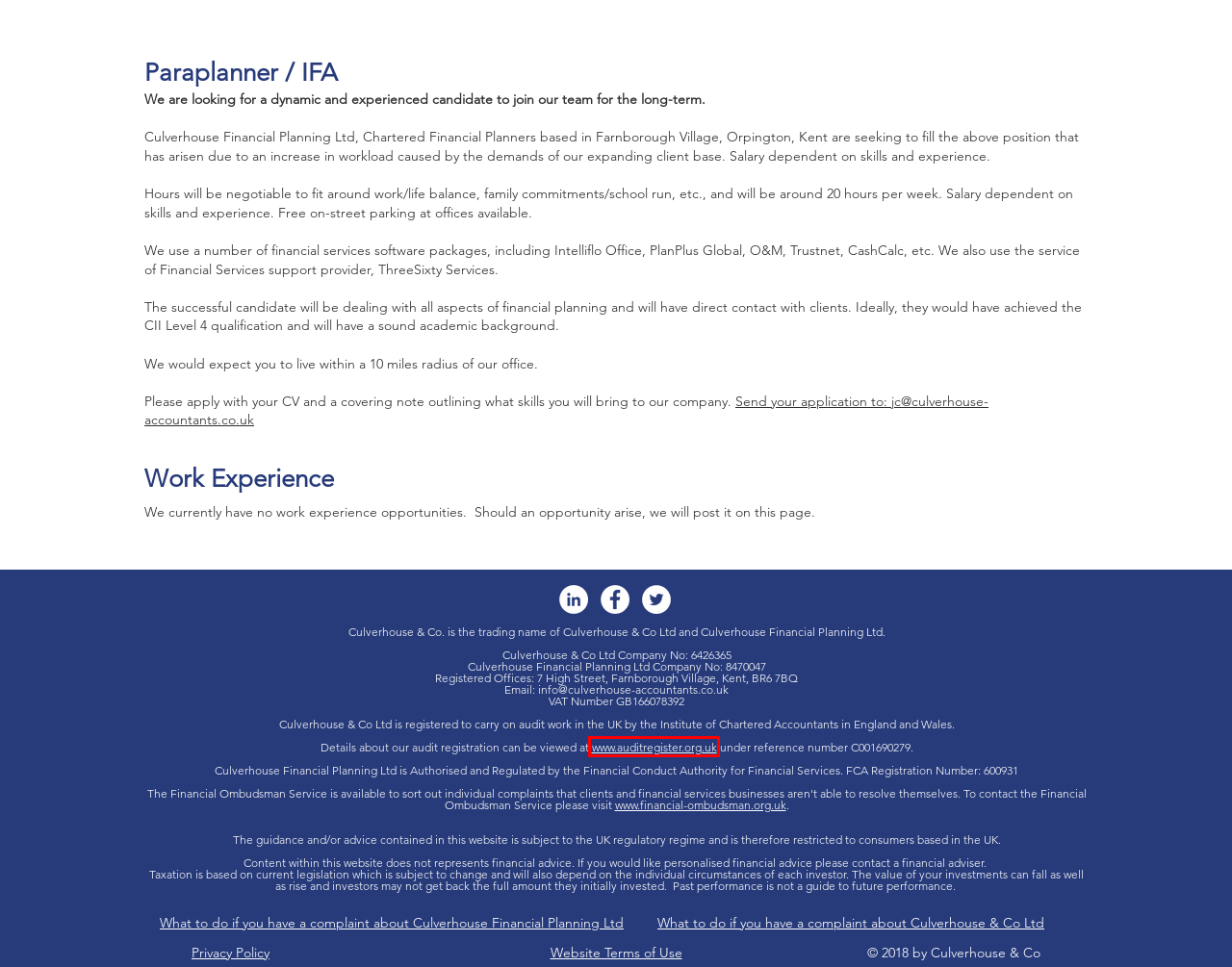You are given a screenshot of a webpage with a red rectangle bounding box. Choose the best webpage description that matches the new webpage after clicking the element in the bounding box. Here are the candidates:
A. Audit Register
B. Client Portal Access Culverhouse & Co
C. Privacy Policy | Culverhouse & Co
D. How to make a complaint
E. IFAs, Financial Advisers Financial Planners, Orpington, Kent | Culverhouse & Co
F. Acccountancy and Financial Planning News, Hints, and Tips from Culverhouse & Co | Orpington, Kent
G. Accountants in Orpington and Bromley | Culverhouse & Co
H. Website Terms of Use | Culverhouse & Co

A